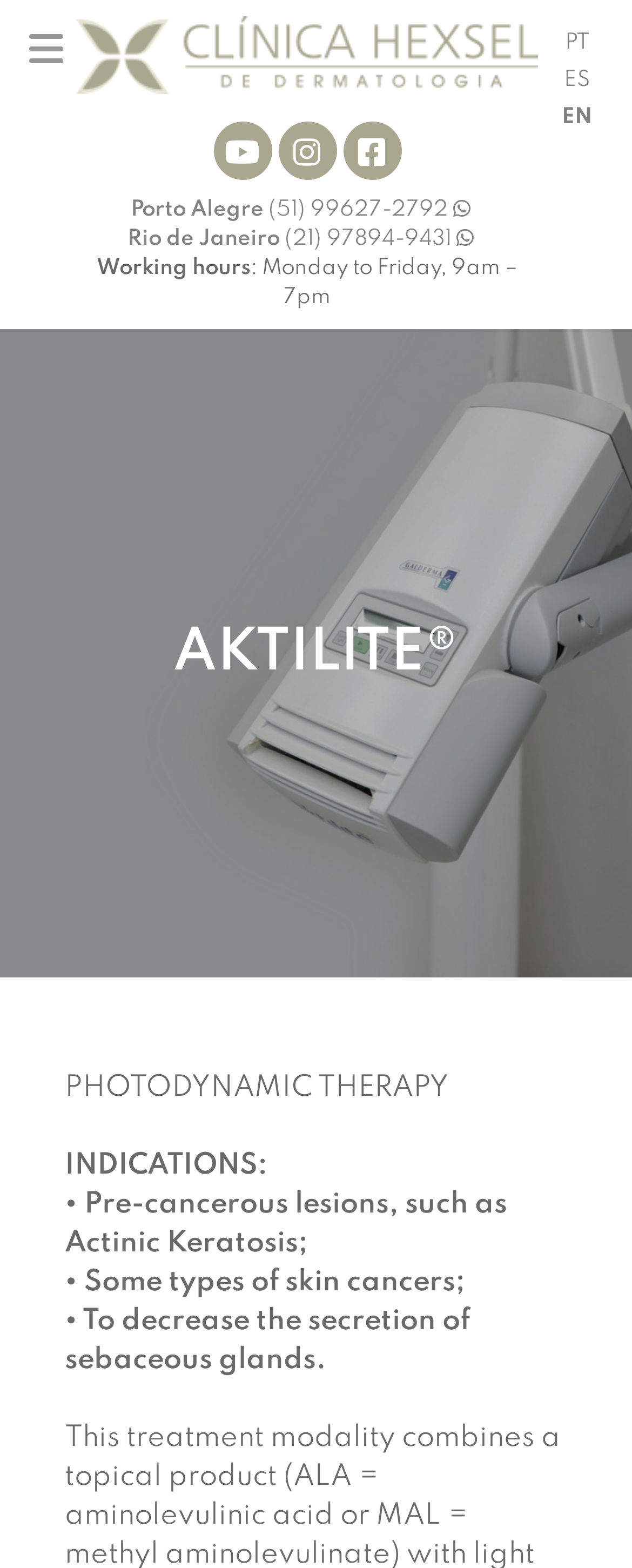What are the indications of photodynamic therapy?
Using the information from the image, provide a comprehensive answer to the question.

The indications of photodynamic therapy can be found in the main content section of the webpage, where it is written as 'INDICATIONS: • Pre-cancerous lesions, such as Actinic Keratosis; • Some types of skin cancers; • To decrease the secretion of sebaceous glands.' in a series of static text elements.